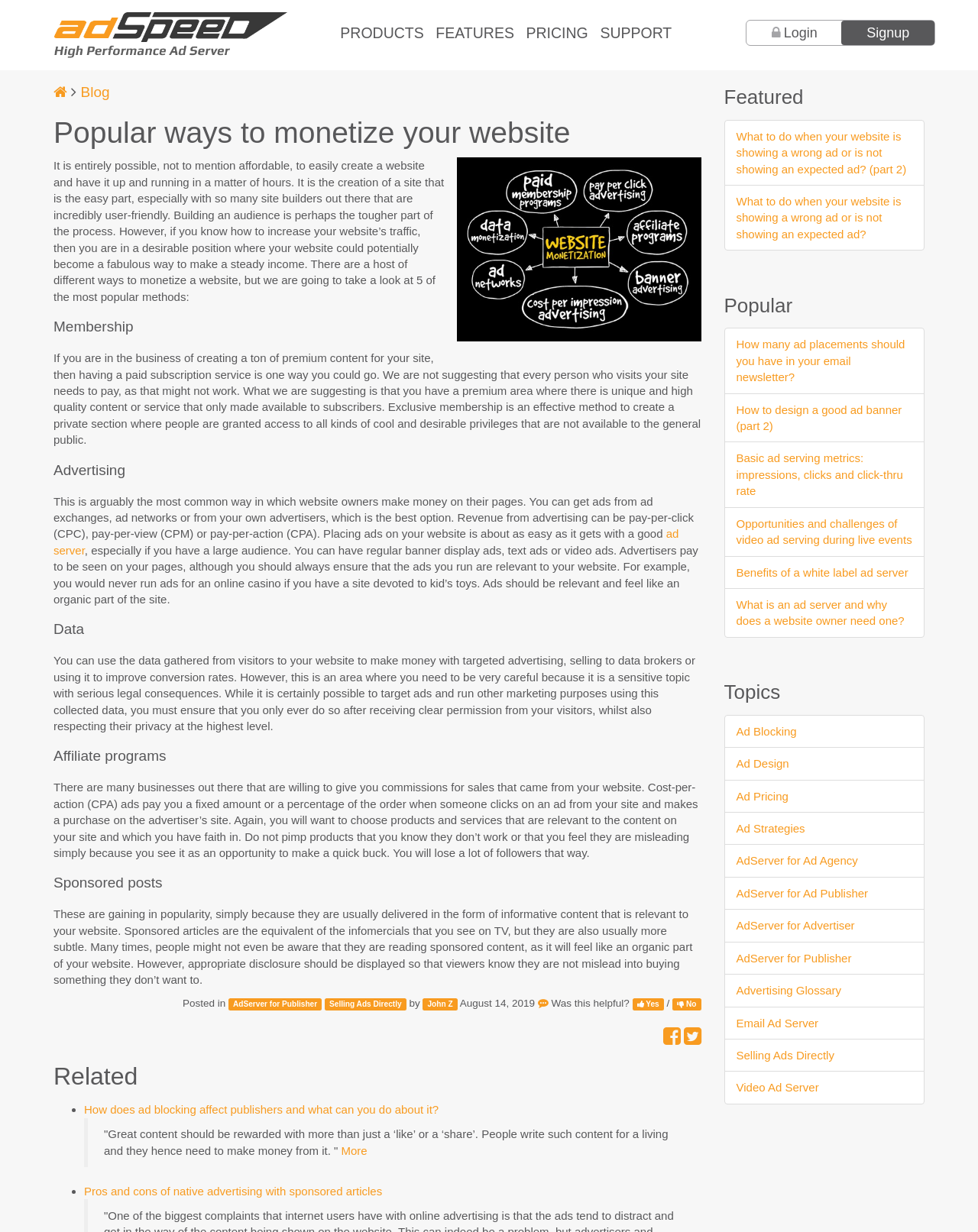Identify the bounding box coordinates for the element you need to click to achieve the following task: "Click on the AdSpeed AdServer Logo". The coordinates must be four float values ranging from 0 to 1, formatted as [left, top, right, bottom].

[0.055, 0.01, 0.294, 0.047]